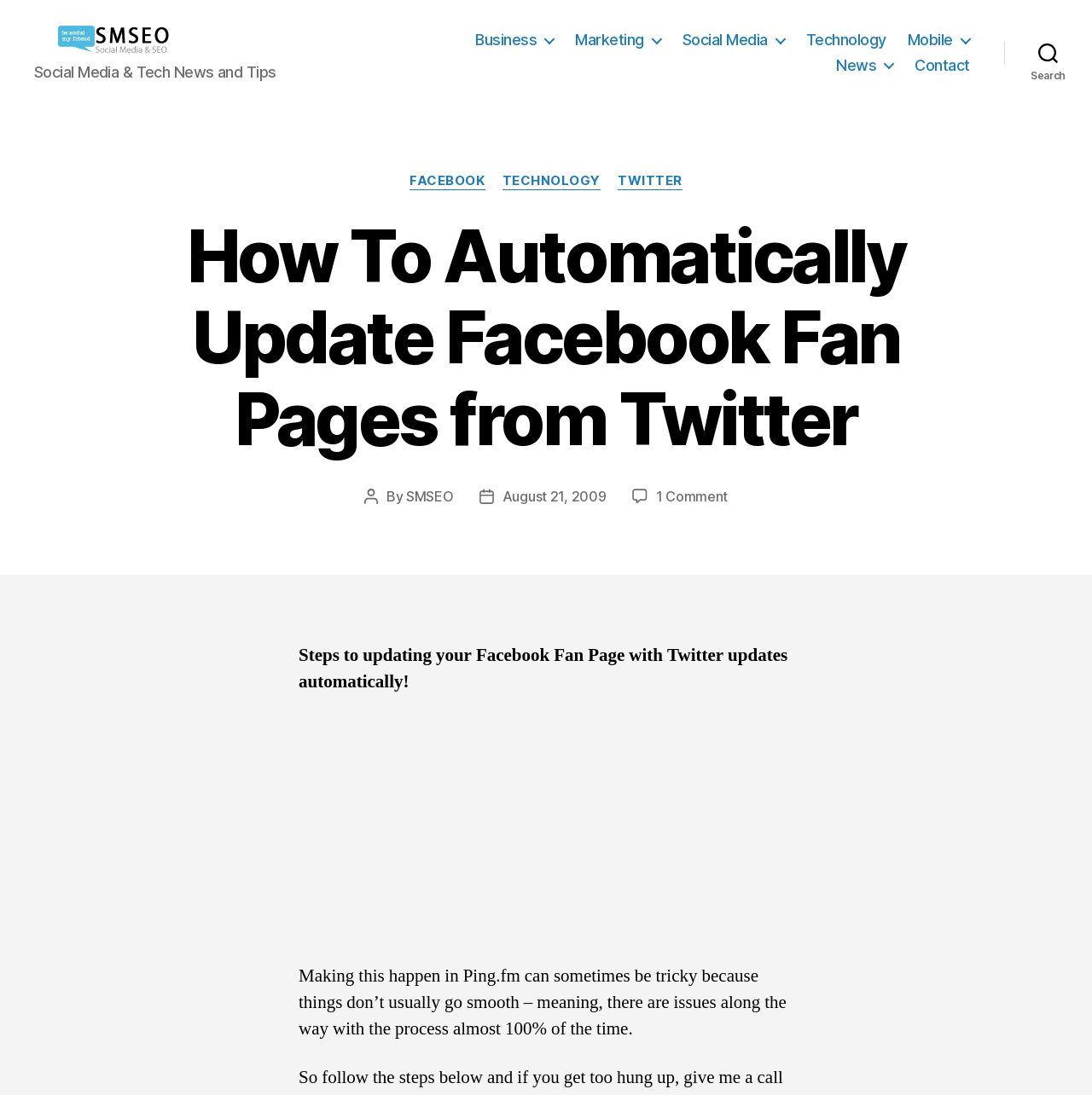Generate a comprehensive description of the webpage content.

This webpage is about a tutorial on how to automatically update Facebook Fan Pages from Twitter. At the top left corner, there is a social media SEO logo and a text "Social Media SEO" next to it. Below the logo, there is a text "Social Media & Tech News and Tips". 

On the top navigation bar, there are several links including "Business", "Marketing", "Social Media", "Technology", "Mobile", "News", and "Contact". 

To the right of the navigation bar, there is a search button. When expanded, it displays a header with categories and links to "FACEBOOK", "TECHNOLOGY", and "TWITTER". 

The main content of the webpage is a tutorial with a heading "How To Automatically Update Facebook Fan Pages from Twitter". Below the heading, there is information about the post author and date. The tutorial is divided into steps, with the first step described as "Steps to updating your Facebook Fan Page with Twitter updates automatically!". 

Below the first step, there is an advertisement iframe. The tutorial then continues with a paragraph of text describing the process of making this happen in Ping.fm, which can be tricky and often has issues.